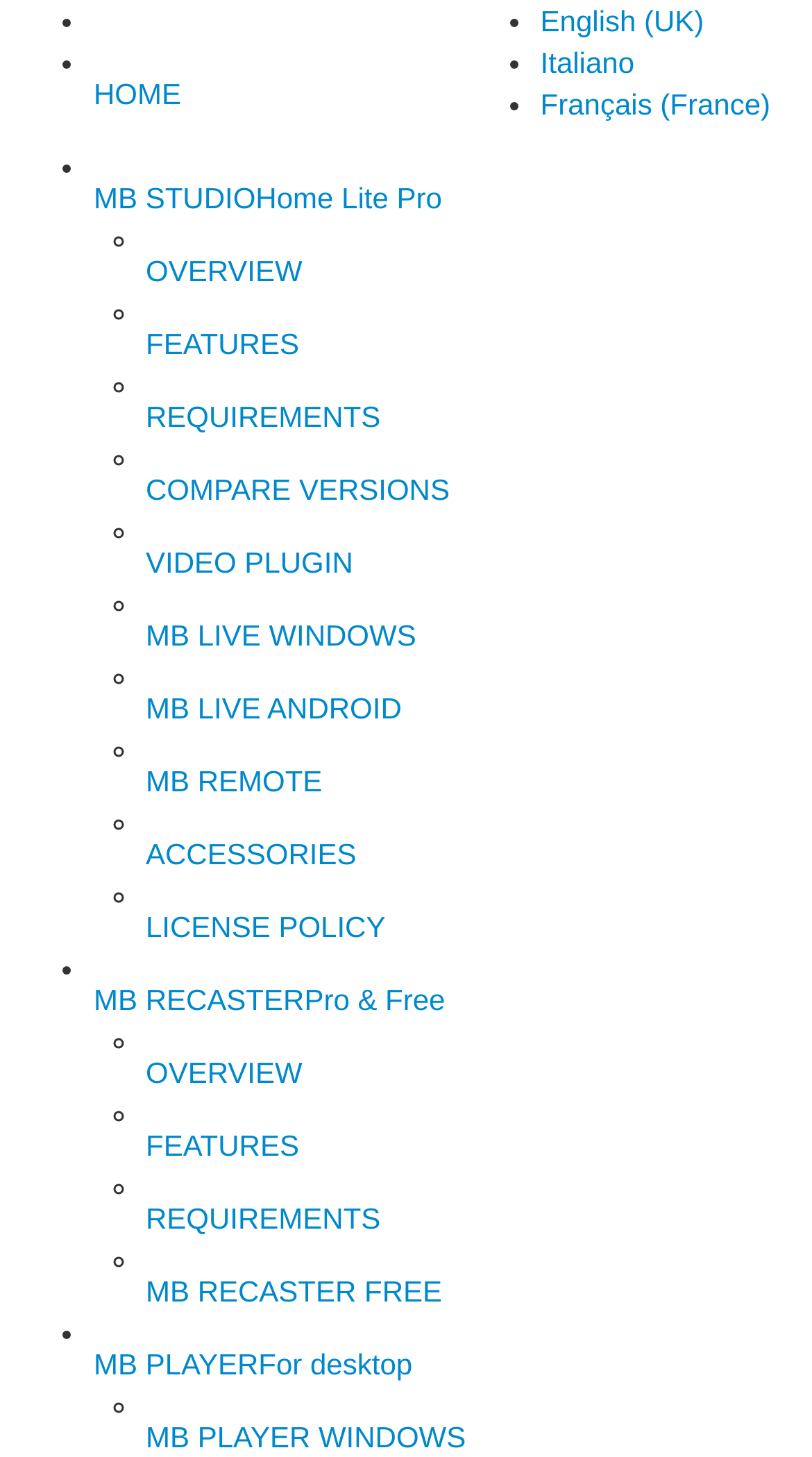Please provide the bounding box coordinates for the element that needs to be clicked to perform the following instruction: "Switch to English language". The coordinates should be given as four float numbers between 0 and 1, i.e., [left, top, right, bottom].

[0.665, 0.003, 0.867, 0.026]